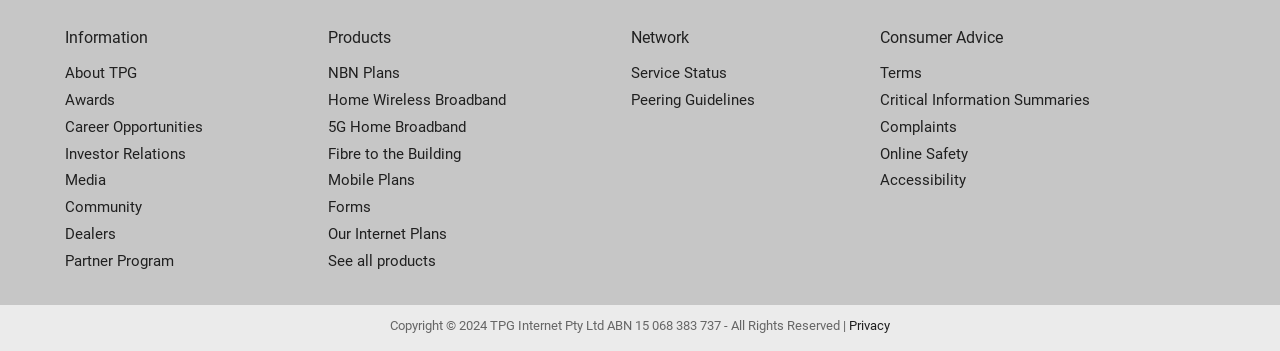What is the first link under 'Information'?
Please answer the question as detailed as possible based on the image.

The first link under 'Information' is 'About TPG' because it is the first link listed under the 'Information' category, with a bounding box coordinate of [0.051, 0.171, 0.256, 0.248].